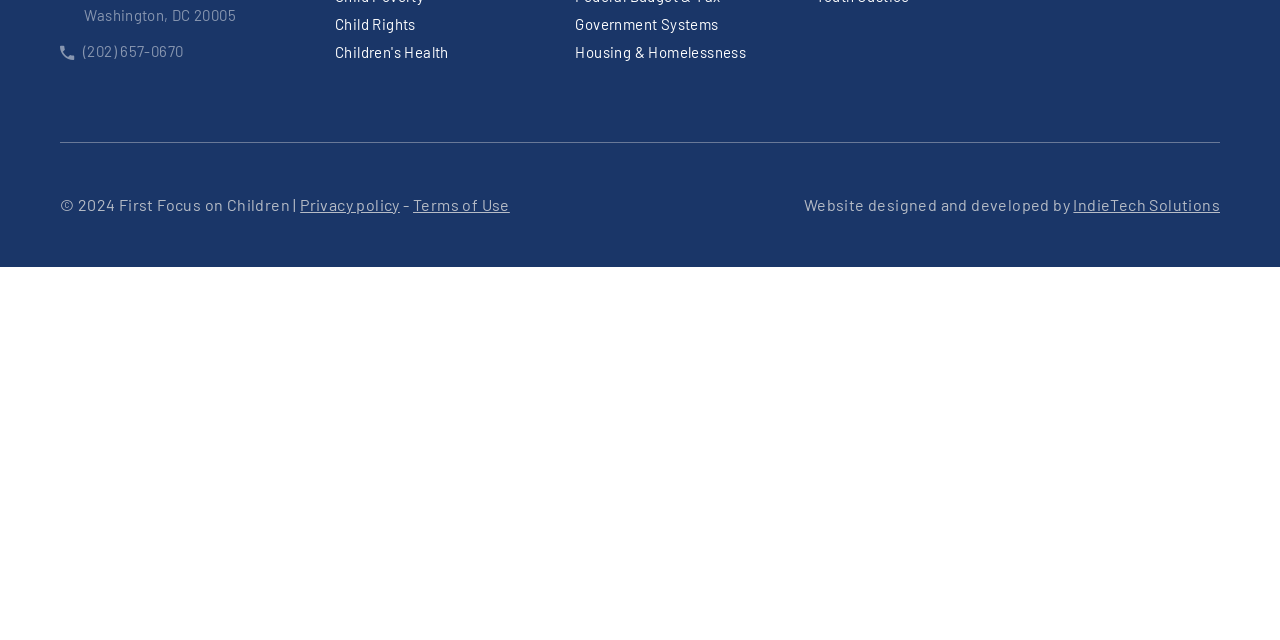Based on the element description: "Housing & Homelessness", identify the bounding box coordinates for this UI element. The coordinates must be four float numbers between 0 and 1, listed as [left, top, right, bottom].

[0.449, 0.067, 0.583, 0.095]